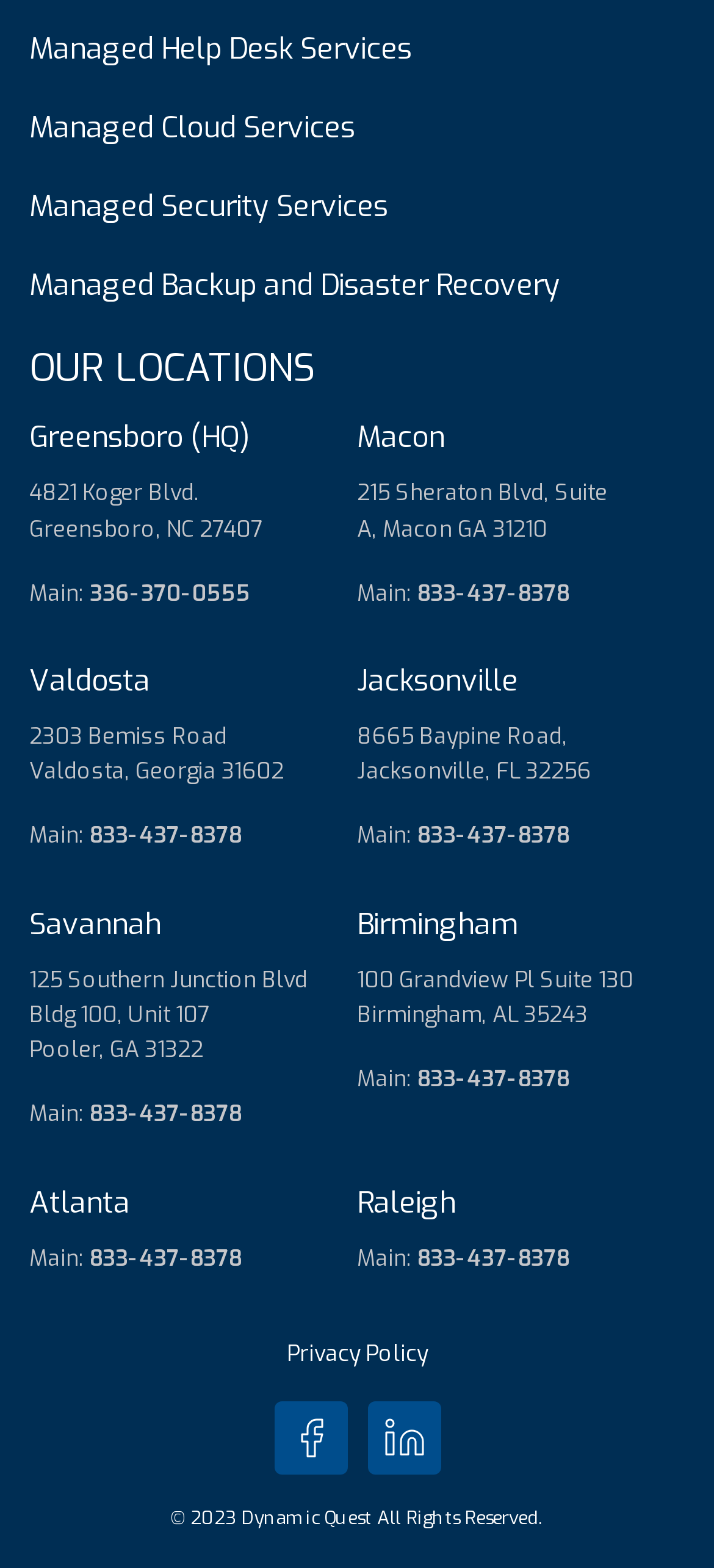Determine the bounding box coordinates of the clickable element to achieve the following action: 'Click on Managed Help Desk Services'. Provide the coordinates as four float values between 0 and 1, formatted as [left, top, right, bottom].

[0.041, 0.019, 0.577, 0.043]